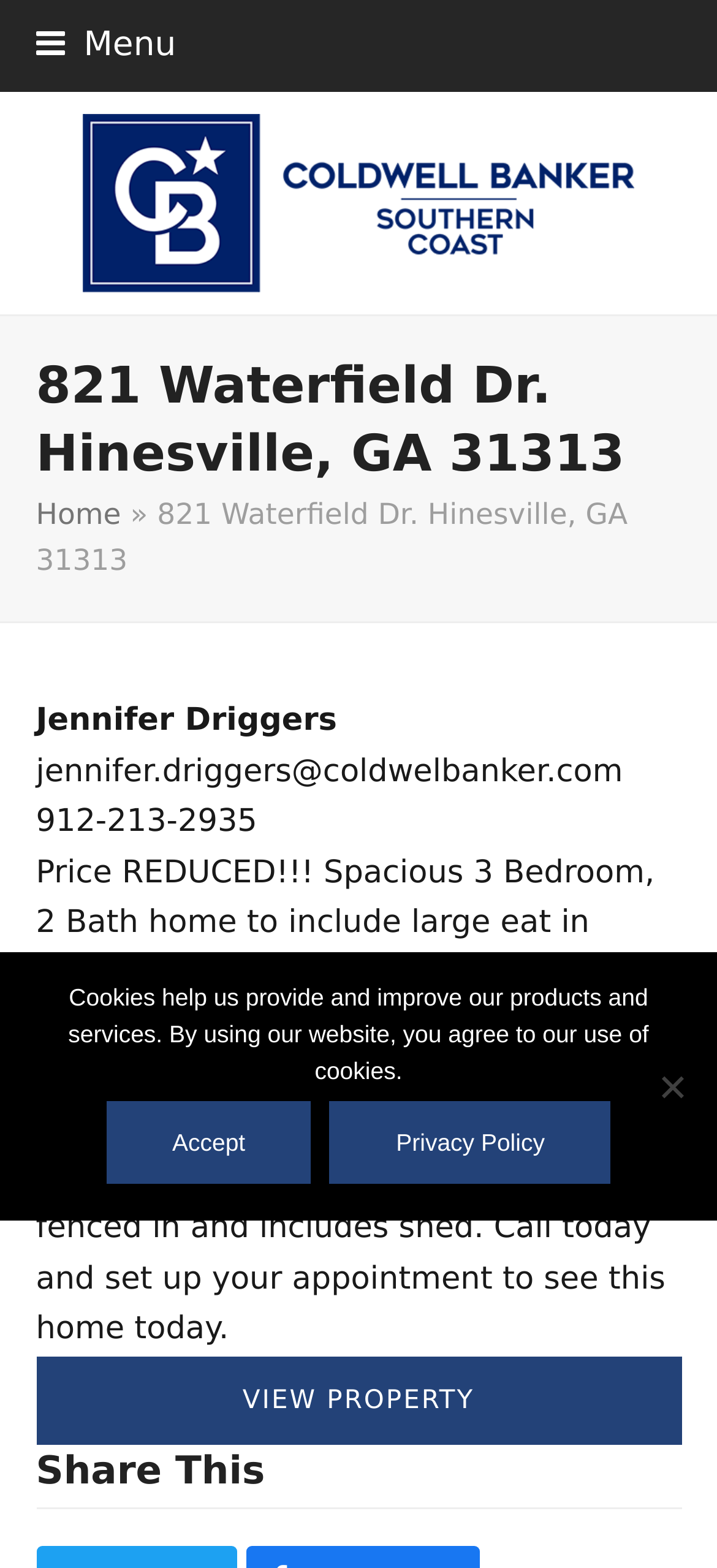Answer the question using only one word or a concise phrase: What is the type of property?

Home